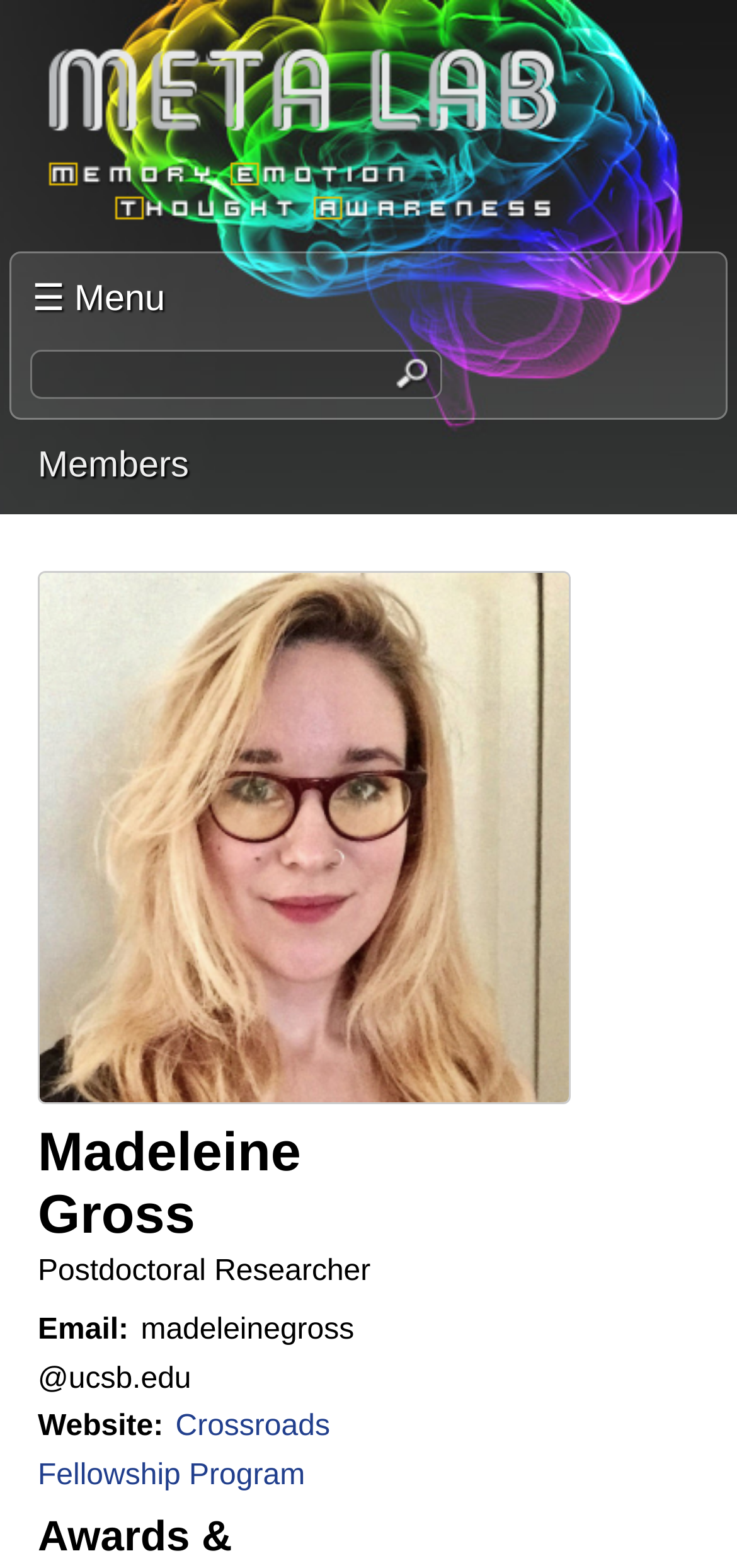Give a full account of the webpage's elements and their arrangement.

The webpage is about Madeleine Gross, a postdoctoral researcher, and her work at the META Lab in the Psychological and Brain Sciences department at UC Santa Barbara. 

At the top left of the page, there is a link to skip to the main content. Next to it, on the top center, is the META Lab's logo, which is an image, accompanied by a link to the lab's webpage. Below the logo, there is a heading with the same text. 

On the top right, there is a menu icon with the text "☰ Menu" and a search bar with a placeholder text "Search this site". 

Below the menu and search bar, there is a navigation section with the title "You are here" and a link to the "Members" page. 

The main content of the page is about Madeleine Gross, with a heading displaying her name. Below her name, there is a text indicating her position as a postdoctoral researcher. Her contact information, including email and website, is listed below. The website link is to the Crossroads Fellowship Program.